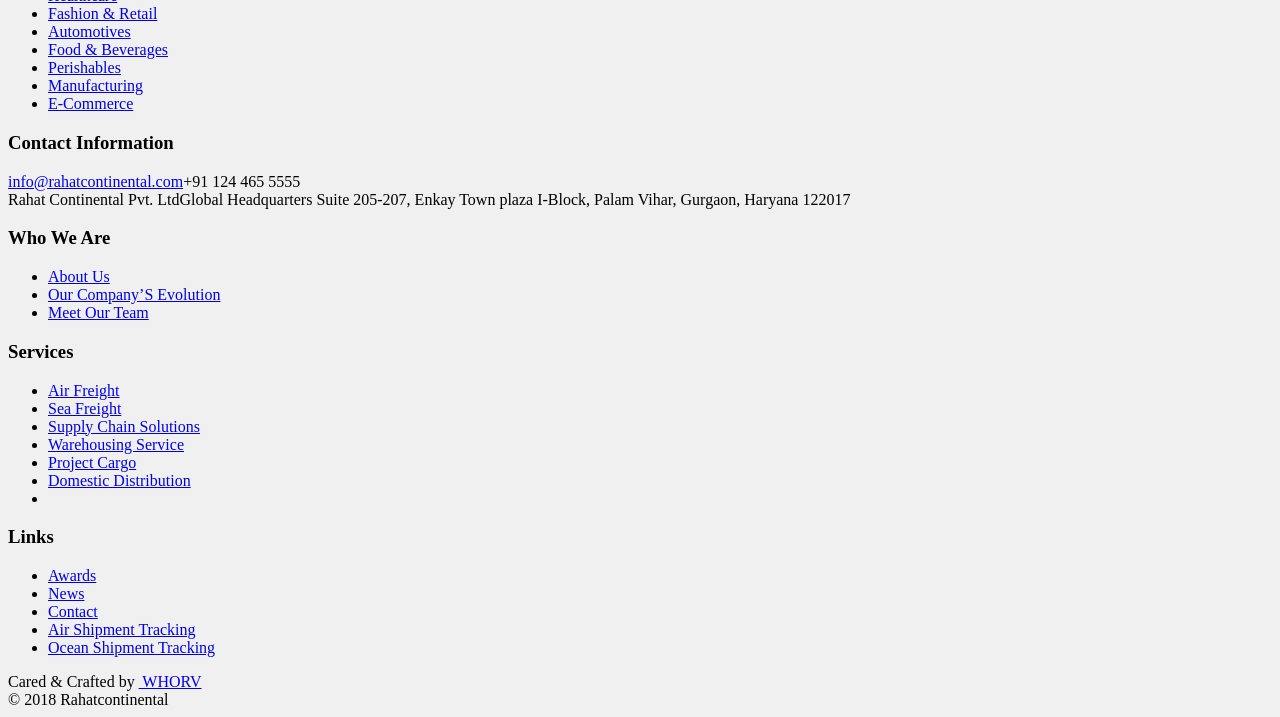Pinpoint the bounding box coordinates of the element to be clicked to execute the instruction: "Track Air Shipment".

[0.038, 0.866, 0.153, 0.89]